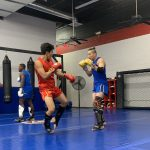Outline with detail what the image portrays.

In this dynamic training scene from United Martial Arts, two athletes engage in a striking session, showcasing their skills in a vibrant martial arts gym. The fighter in red, demonstrating agility and focus, prepares to deliver a strike, while the opponent in blue, equipped with striking pads, is poised to absorb and counter the move. This environment highlights the essence of martial arts training, where techniques from disciplines such as Muay Thai are incorporated to enhance the fighters' abilities and prepare them for competitions. The gym is equipped with boxing bags and a spacious training area, reflecting a commitment to providing a well-rounded experience for practitioners of all levels, encouraging both beginners and advanced students to hone their skills in a supportive atmosphere.